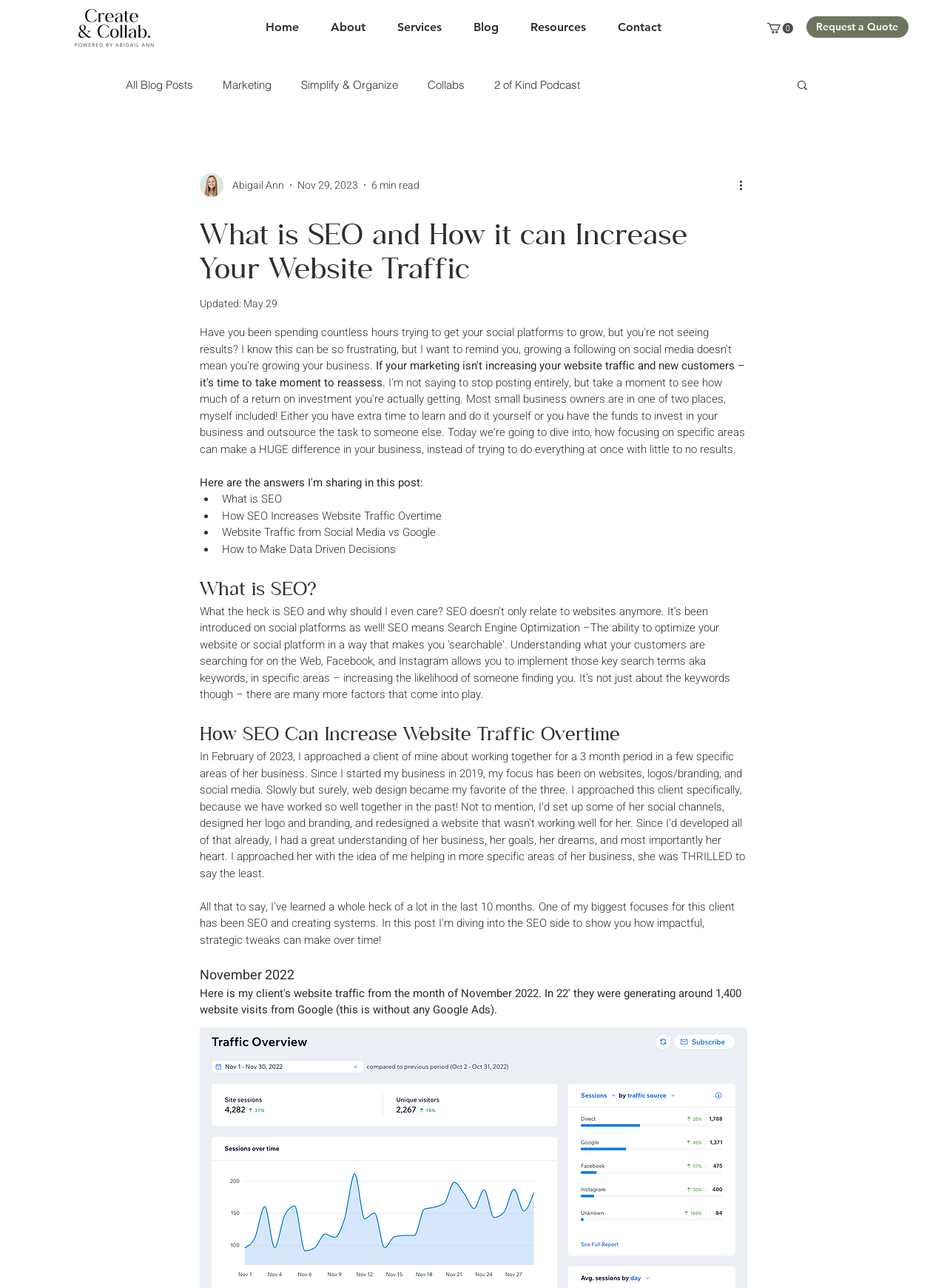Give a one-word or short phrase answer to this question: 
What is the topic of the blog post?

SEO and website traffic